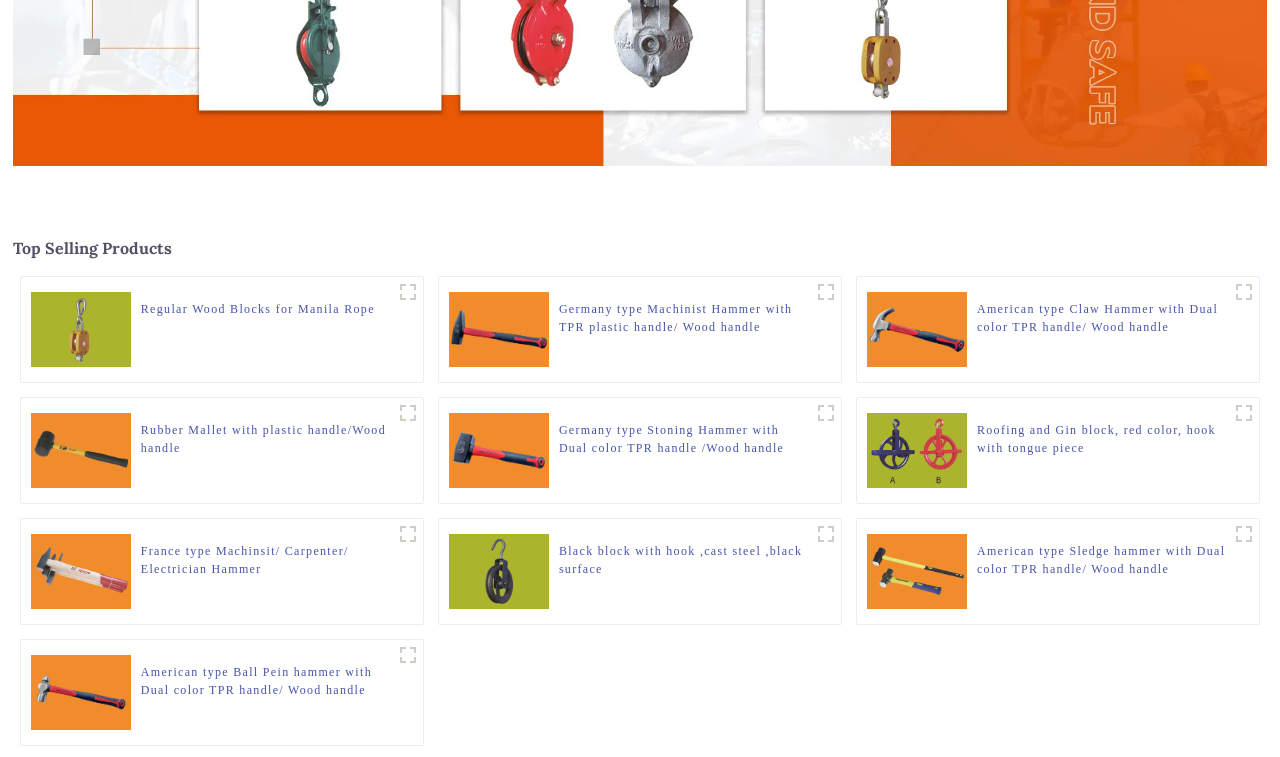Pinpoint the bounding box coordinates of the element you need to click to execute the following instruction: "View the 'Tried and Effective Gardening Tips for Flourishing Gardens' article". The bounding box should be represented by four float numbers between 0 and 1, in the format [left, top, right, bottom].

None